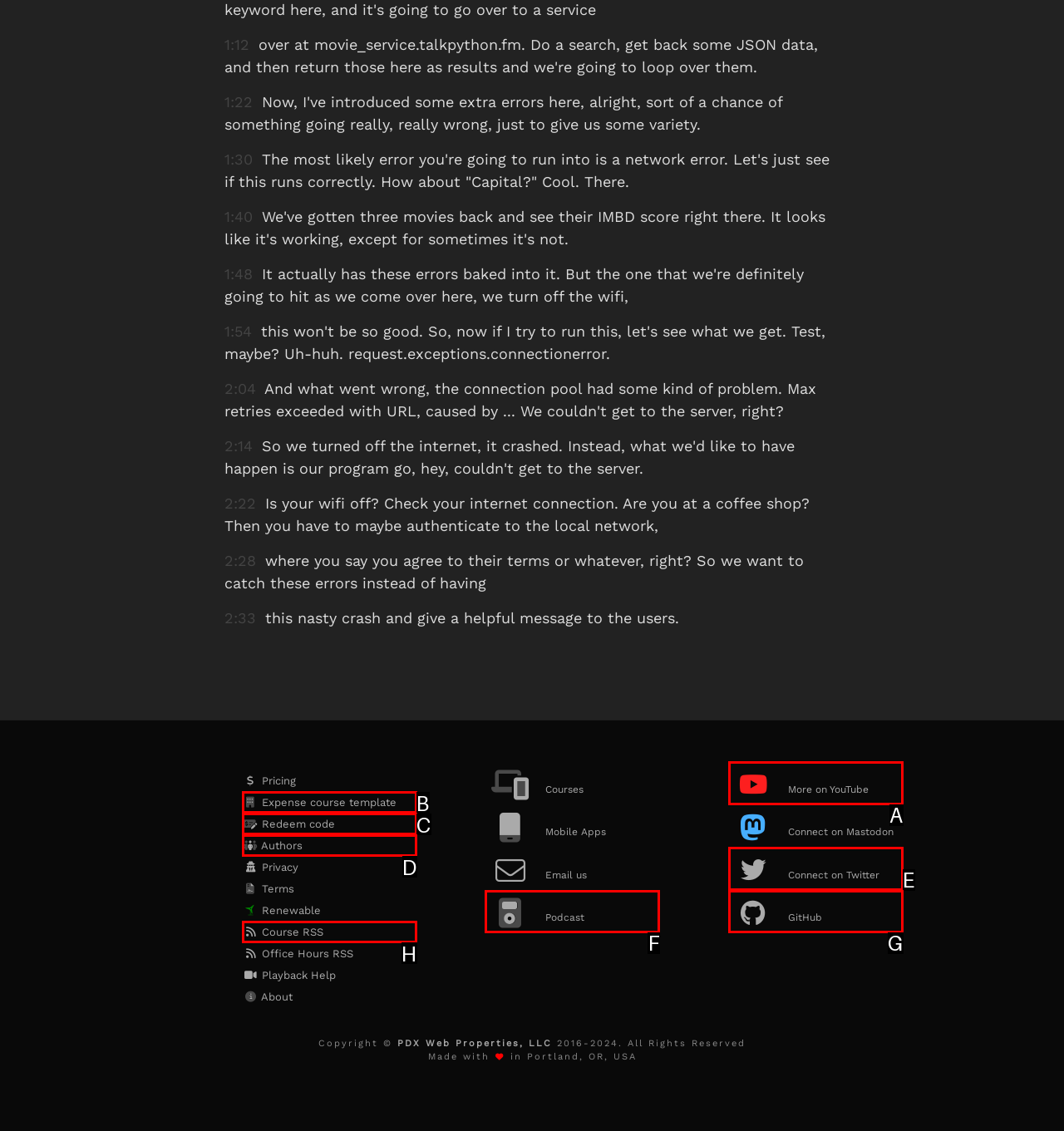Determine which HTML element corresponds to the description: More on YouTube. Provide the letter of the correct option.

A